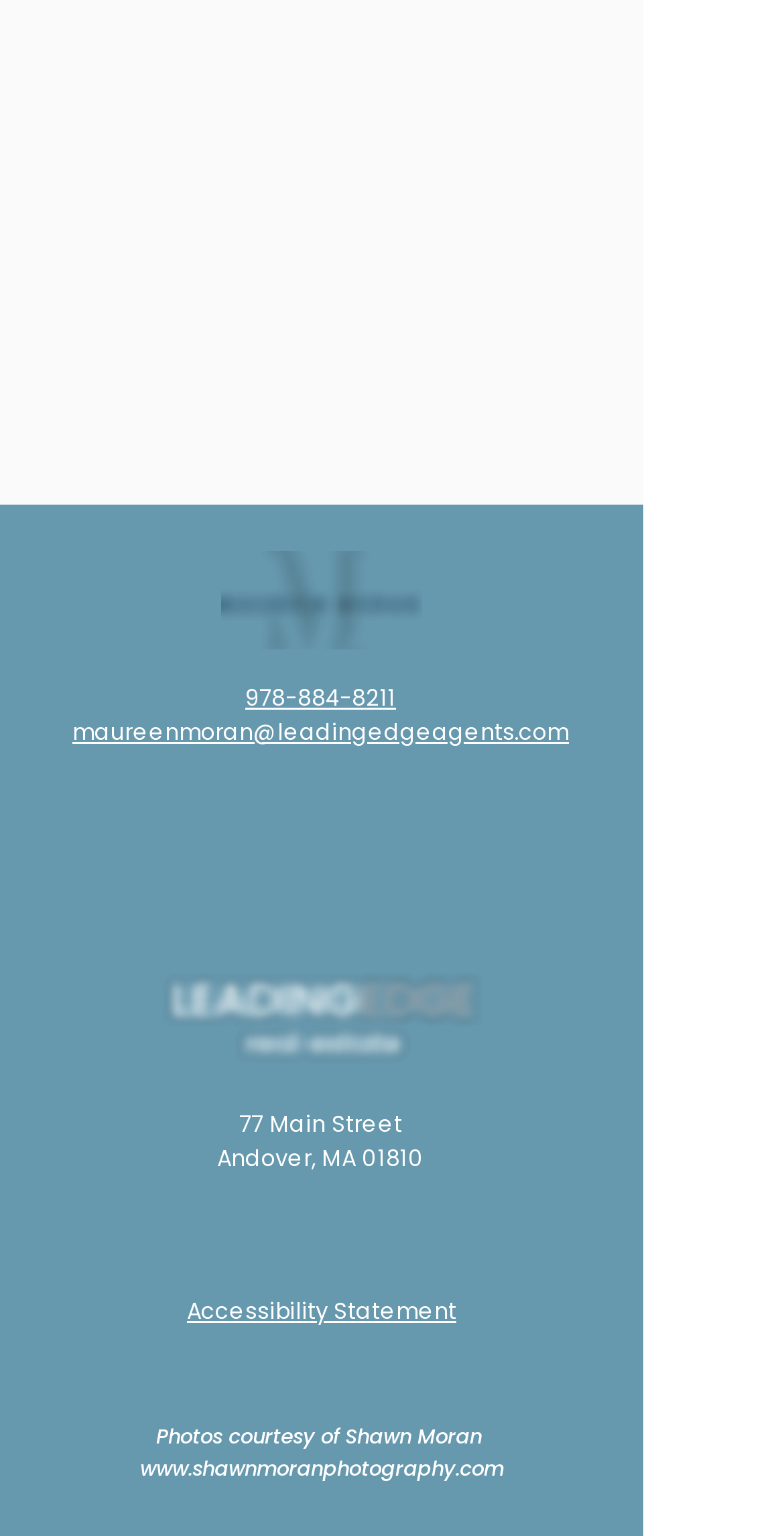What social media platforms are linked on the webpage?
Using the visual information, respond with a single word or phrase.

LinkedIn, Facebook, Instagram